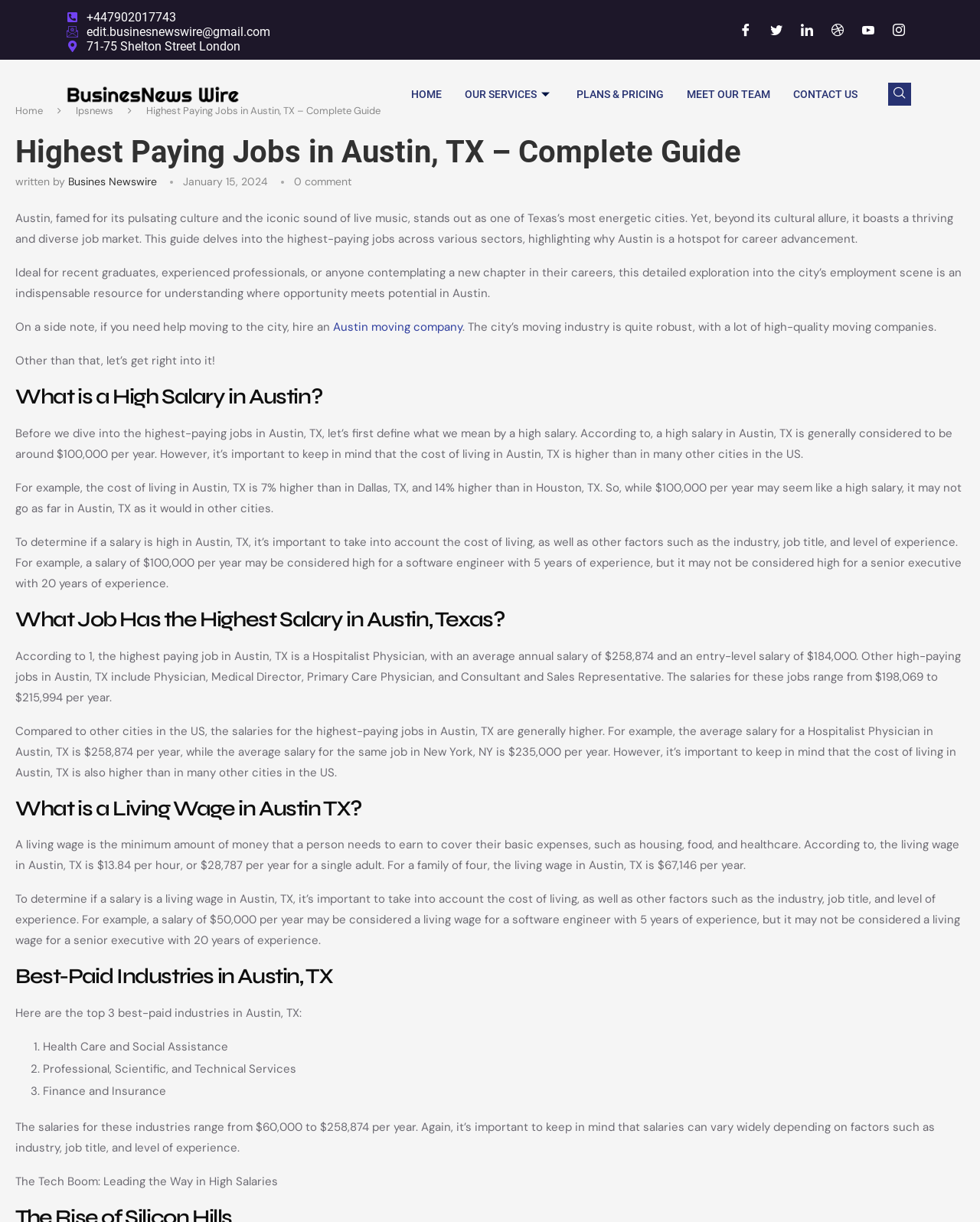Please identify the bounding box coordinates of where to click in order to follow the instruction: "Click on the 'k Share' link".

None